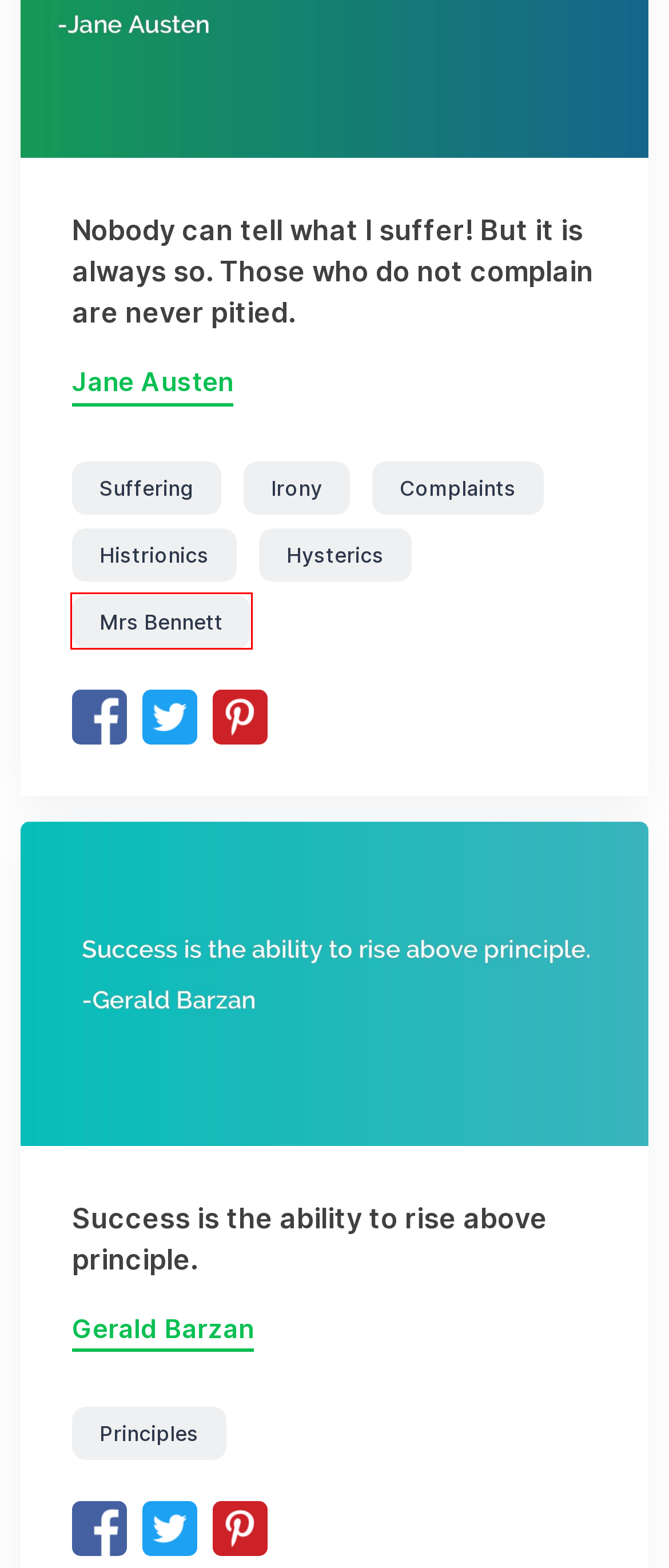Provided is a screenshot of a webpage with a red bounding box around an element. Select the most accurate webpage description for the page that appears after clicking the highlighted element. Here are the candidates:
A. Principles Quotes | Quotation.io
B. Histrionics Quotes | Quotation.io
C. Gerald Barzan Quotes | Quotation.io
D. Jane Austen Quotes | Quotation.io
E. Complaints Quotes | Quotation.io
F. Mrs Bennett Quotes | Quotation.io
G. Hysterics Quotes | Quotation.io
H. Suffering Quotes | Quotation.io

F